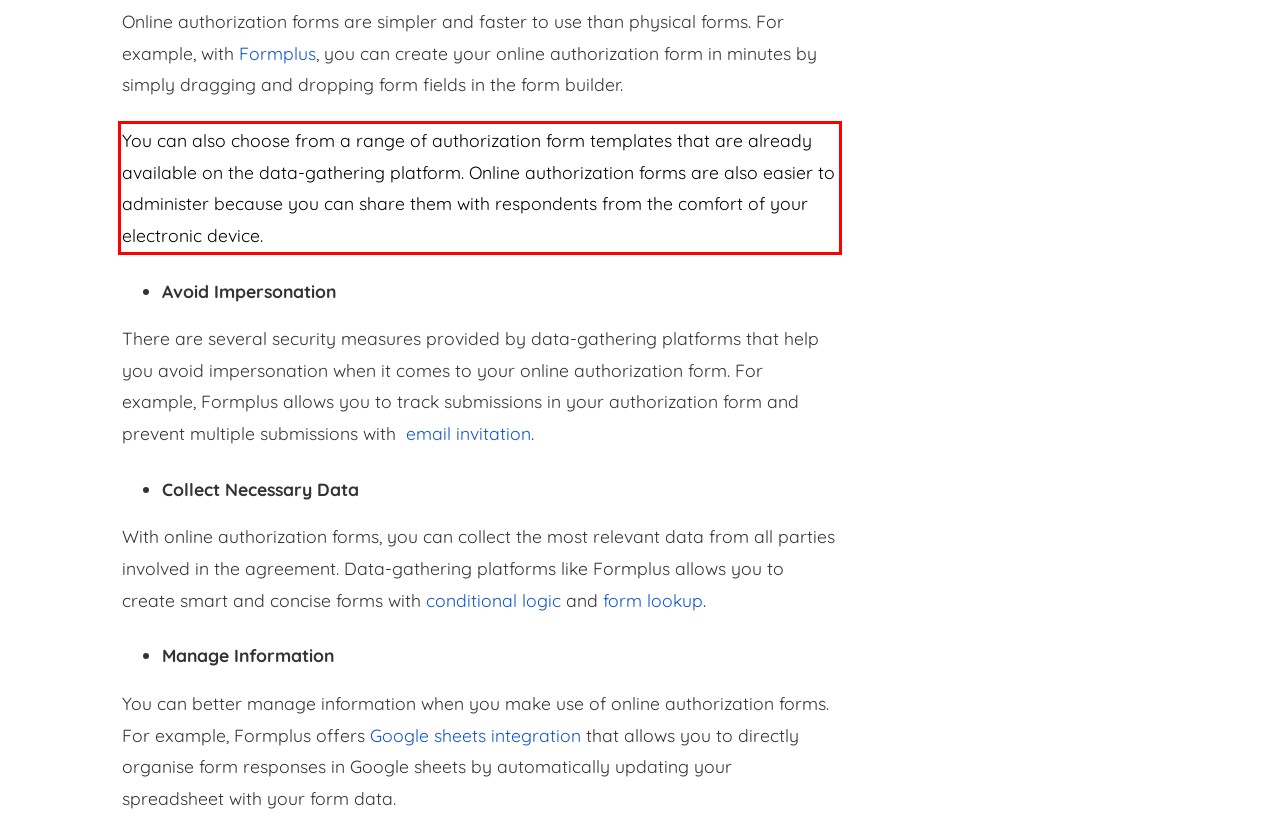Analyze the red bounding box in the provided webpage screenshot and generate the text content contained within.

You can also choose from a range of authorization form templates that are already available on the data-gathering platform. Online authorization forms are also easier to administer because you can share them with respondents from the comfort of your electronic device.